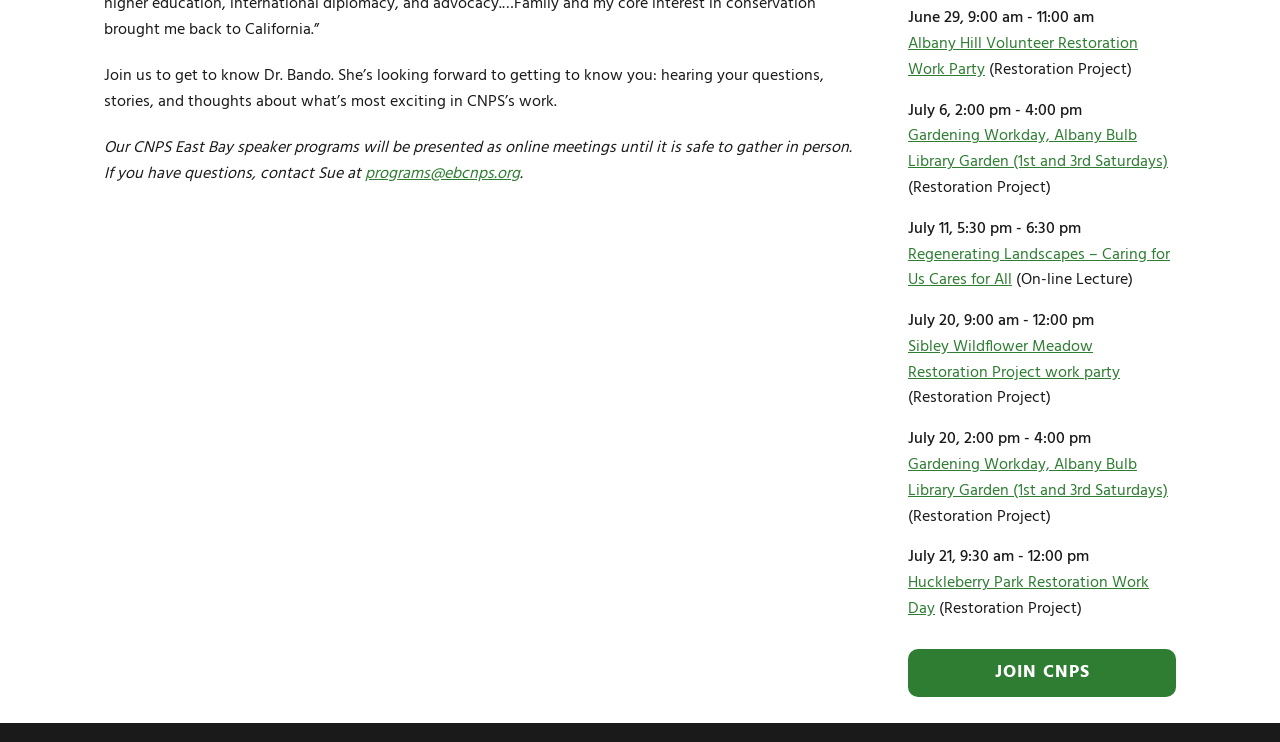Locate the bounding box coordinates of the element that should be clicked to execute the following instruction: "Click on The Kitchen tab".

None